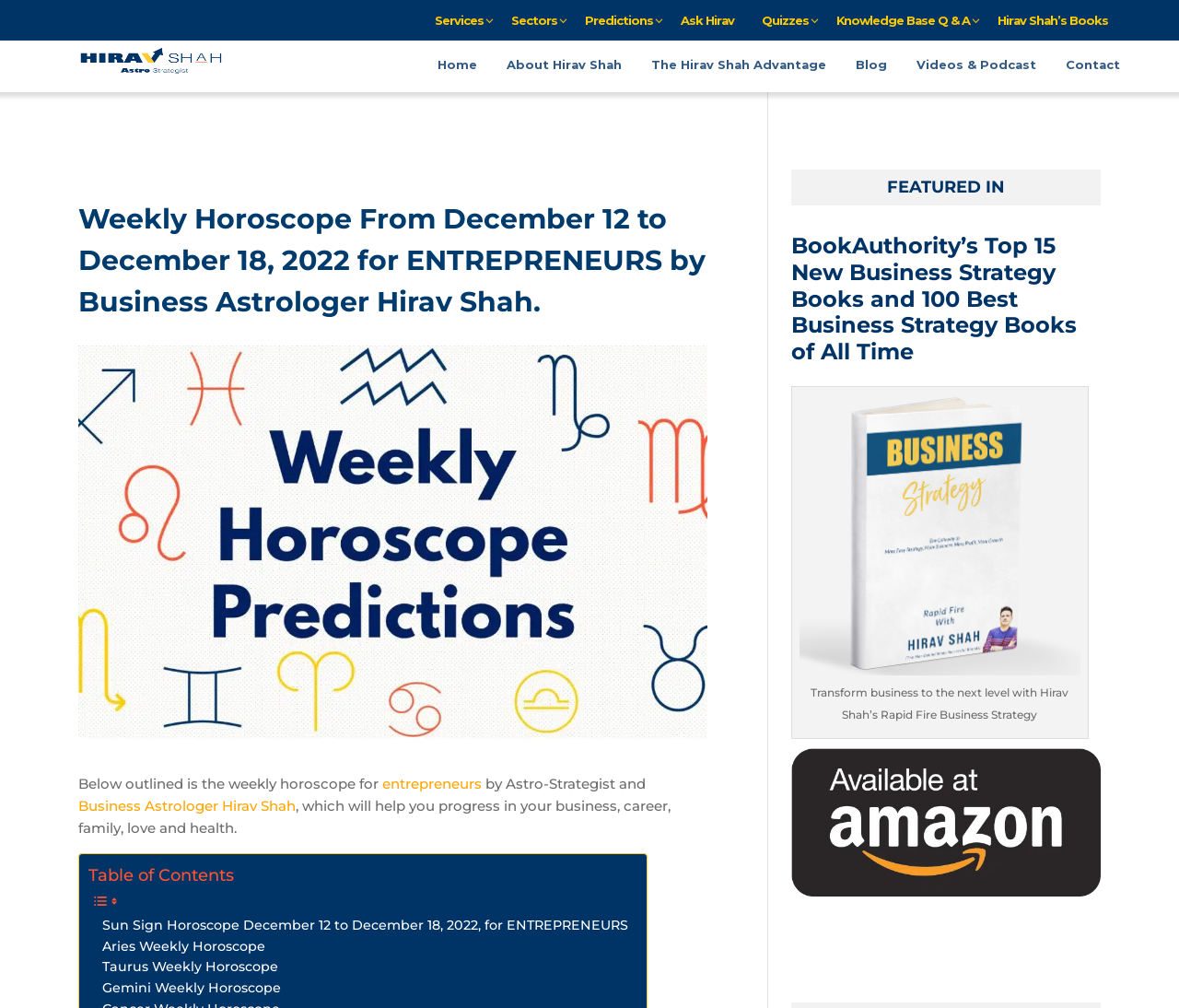What type of content is available on this webpage?
Kindly answer the question with as much detail as you can.

The webpage provides weekly horoscopes for entrepreneurs, as well as links to other content such as quizzes, knowledge base Q&A, and books written by Hirav Shah, which suggests that the webpage is a resource for entrepreneurs seeking business insights and astrological guidance.